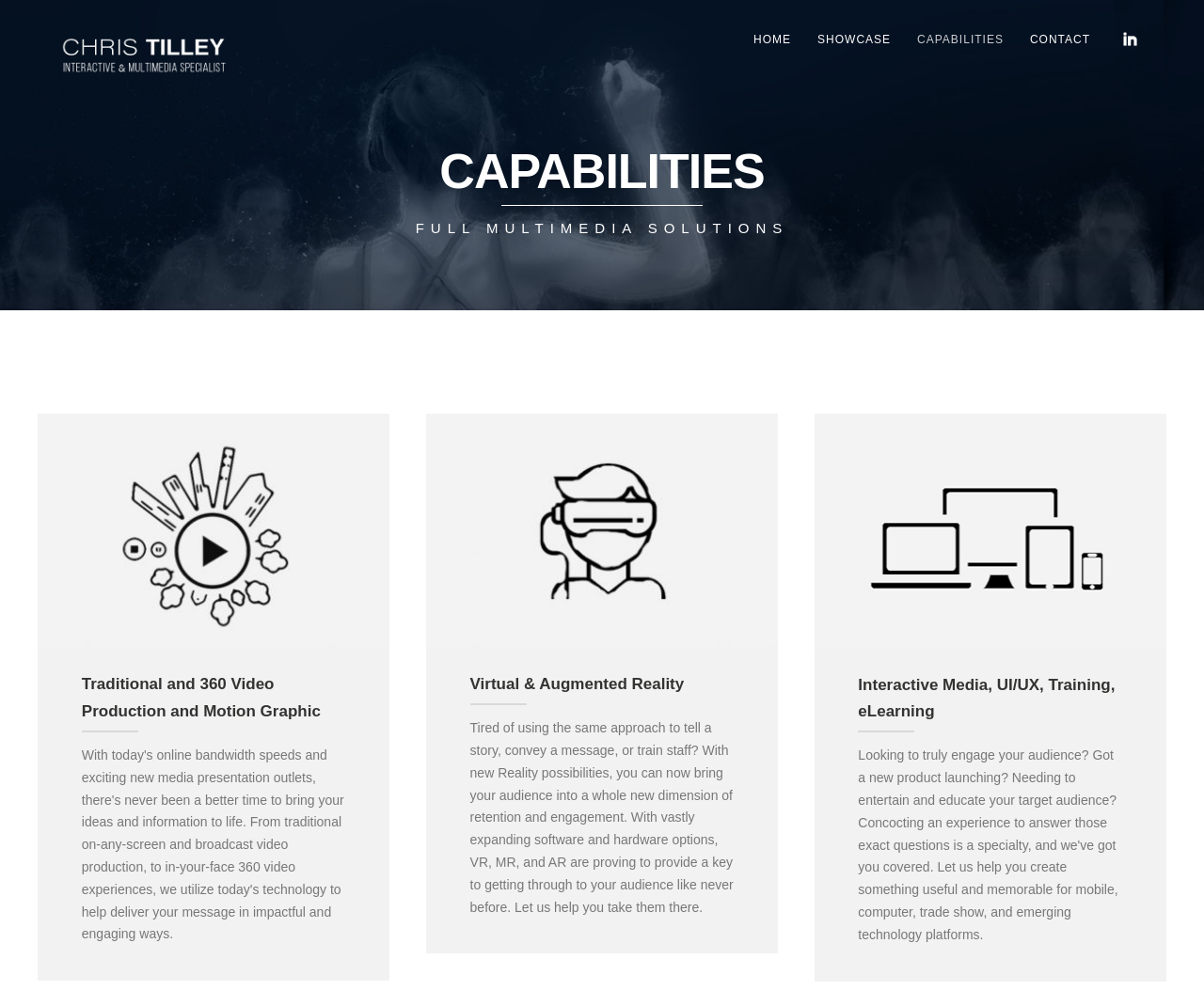Respond with a single word or phrase:
How many types of multimedia production are listed?

Three